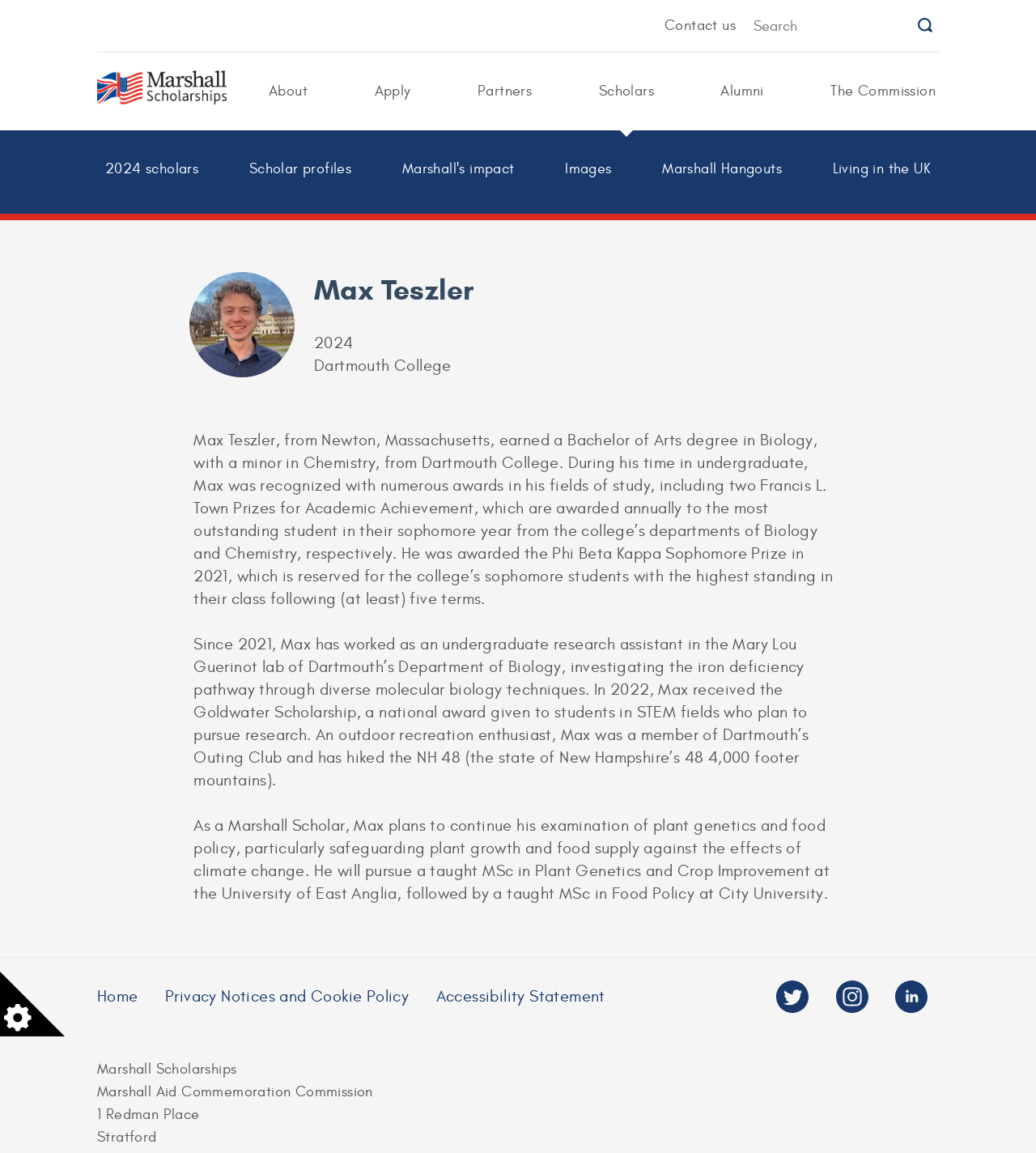How many links are there in the footer section of the webpage? Analyze the screenshot and reply with just one word or a short phrase.

5